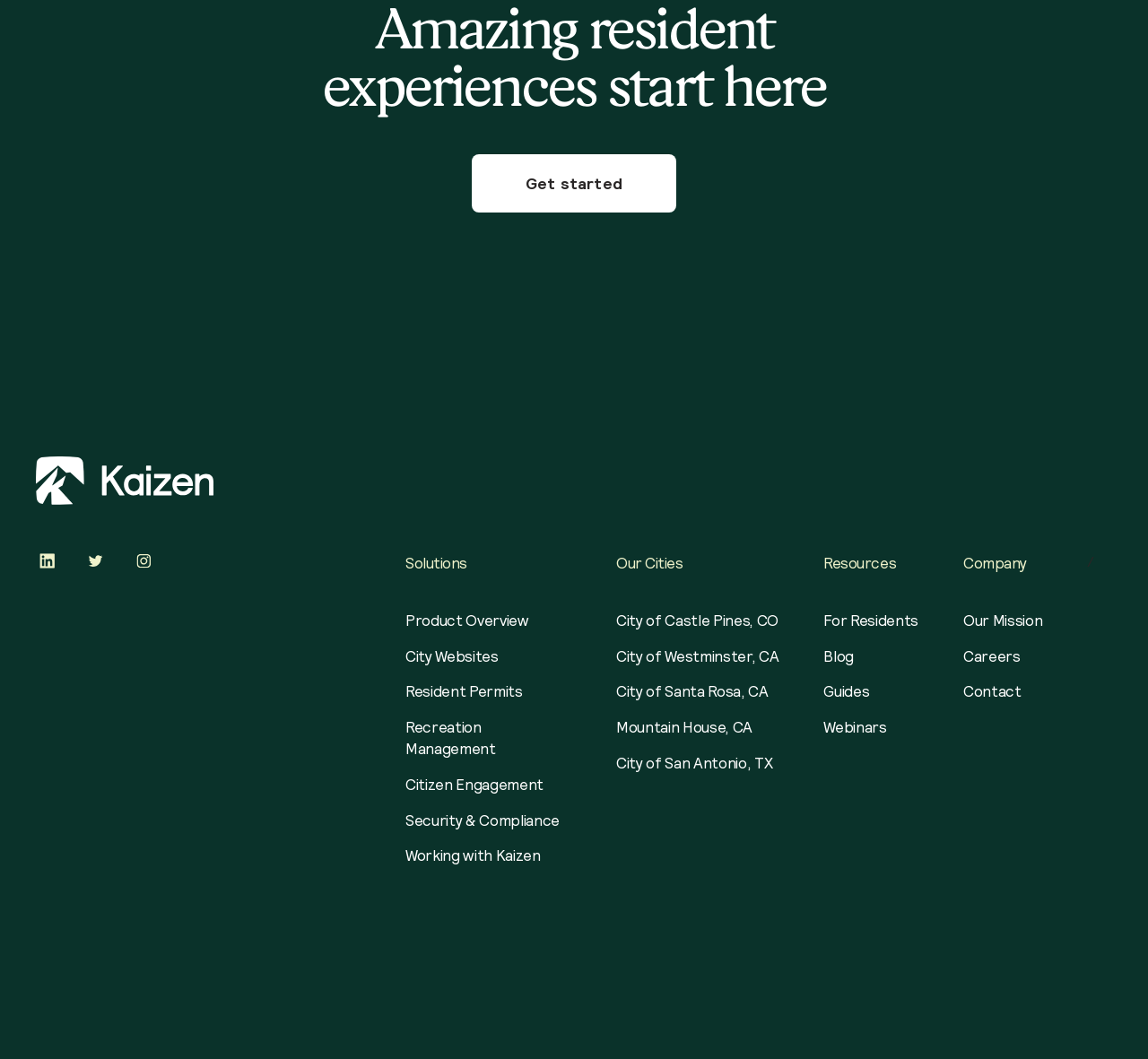Identify the bounding box coordinates of the region that needs to be clicked to carry out this instruction: "Click on the 'Get started' button". Provide these coordinates as four float numbers ranging from 0 to 1, i.e., [left, top, right, bottom].

[0.411, 0.146, 0.589, 0.201]